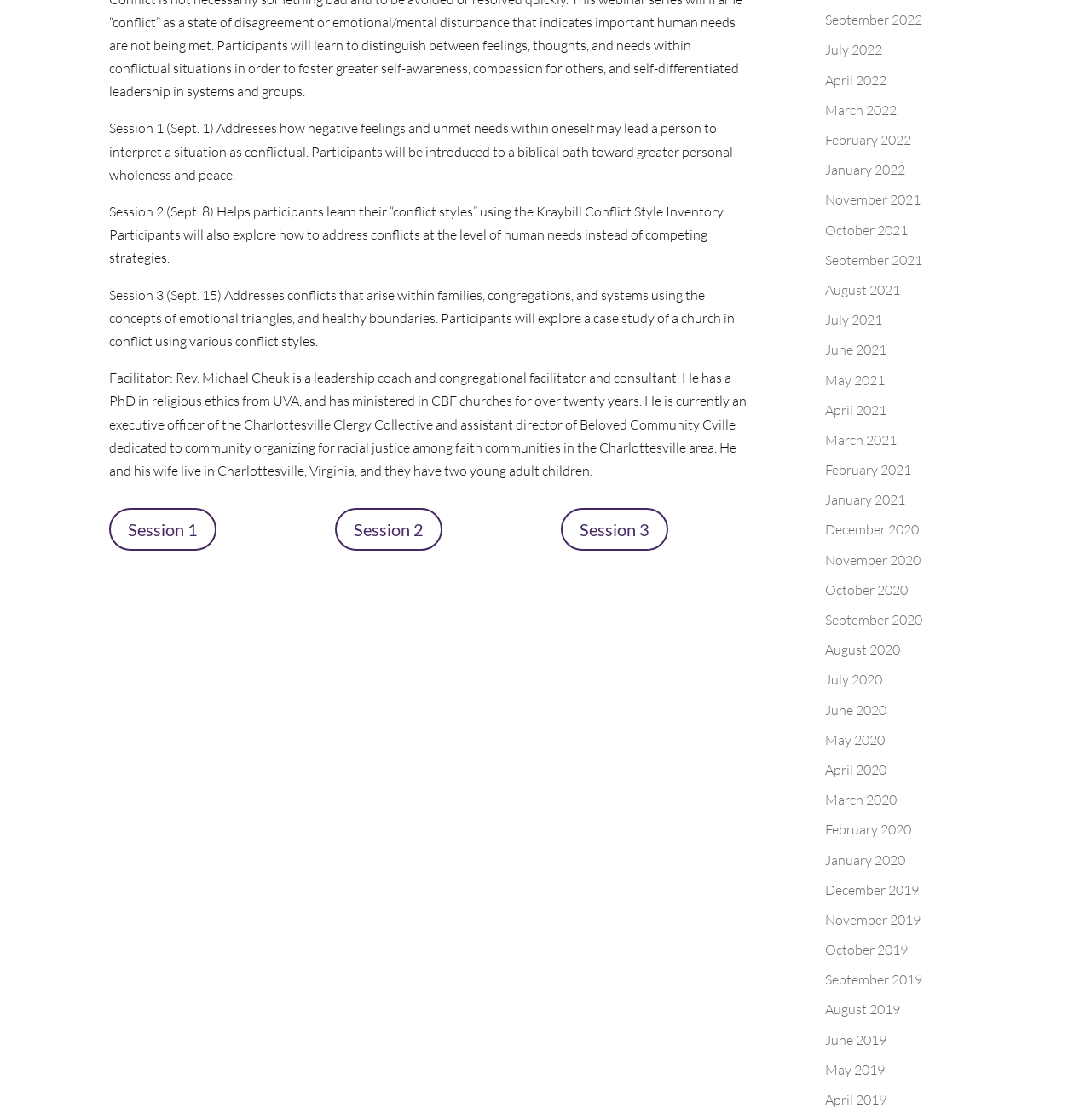Based on the image, please elaborate on the answer to the following question:
What is the earliest month listed on the webpage?

The link elements with IDs 236 to 243 list various months from 2019 to 2022. The earliest month listed is 'December 2019', which is the link element with ID 236.